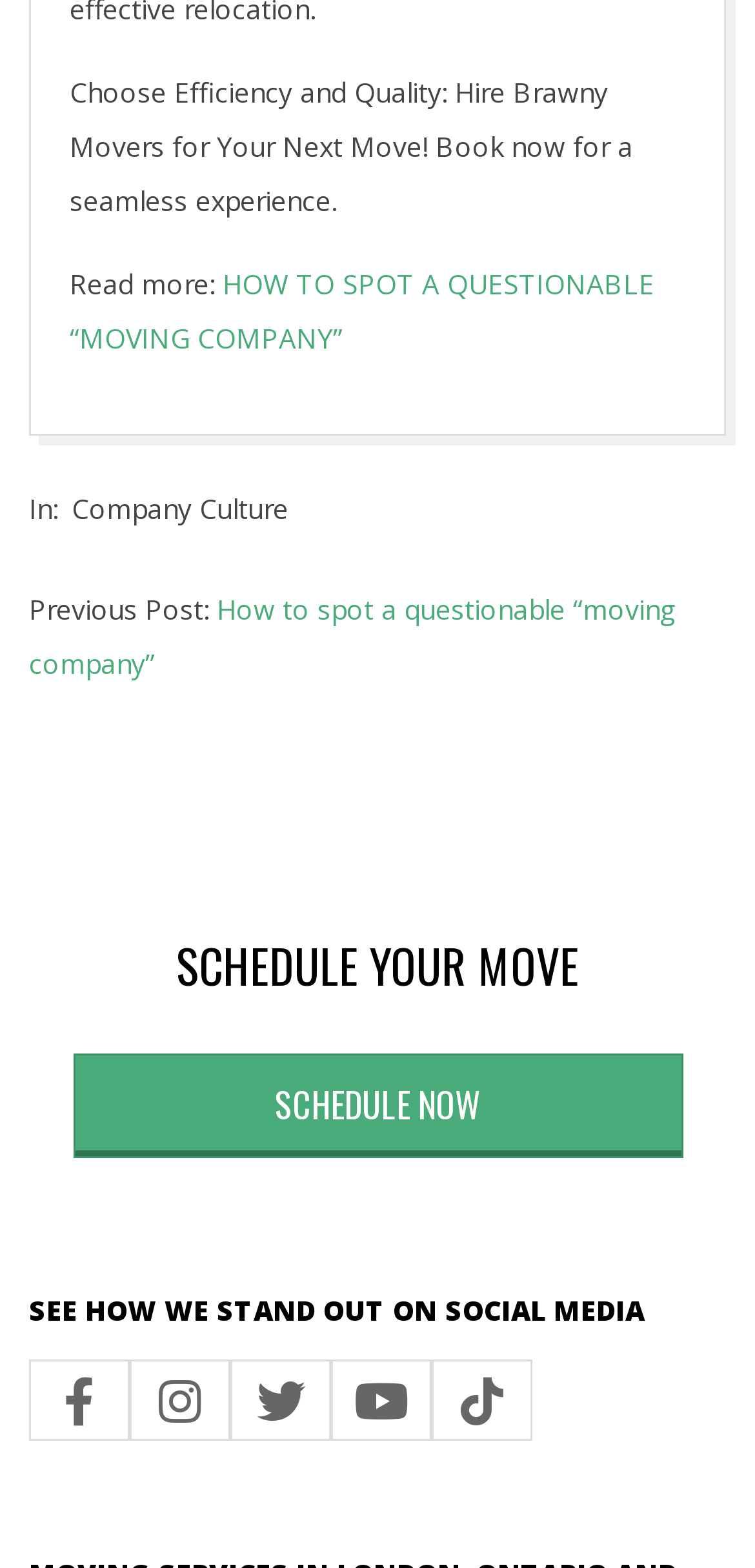Please determine the bounding box coordinates for the element that should be clicked to follow these instructions: "Schedule your move now".

[0.096, 0.672, 0.904, 0.739]